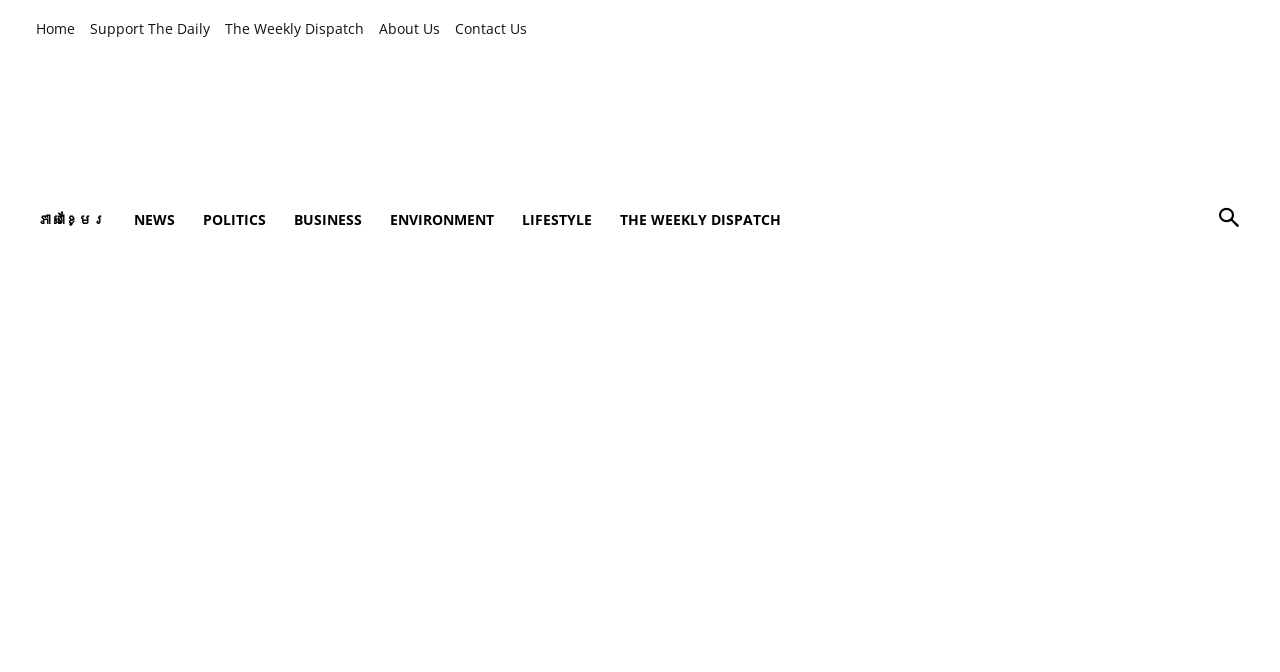Bounding box coordinates are specified in the format (top-left x, top-left y, bottom-right x, bottom-right y). All values are floating point numbers bounded between 0 and 1. Please provide the bounding box coordinate of the region this sentence describes: Politics

[0.148, 0.291, 0.219, 0.362]